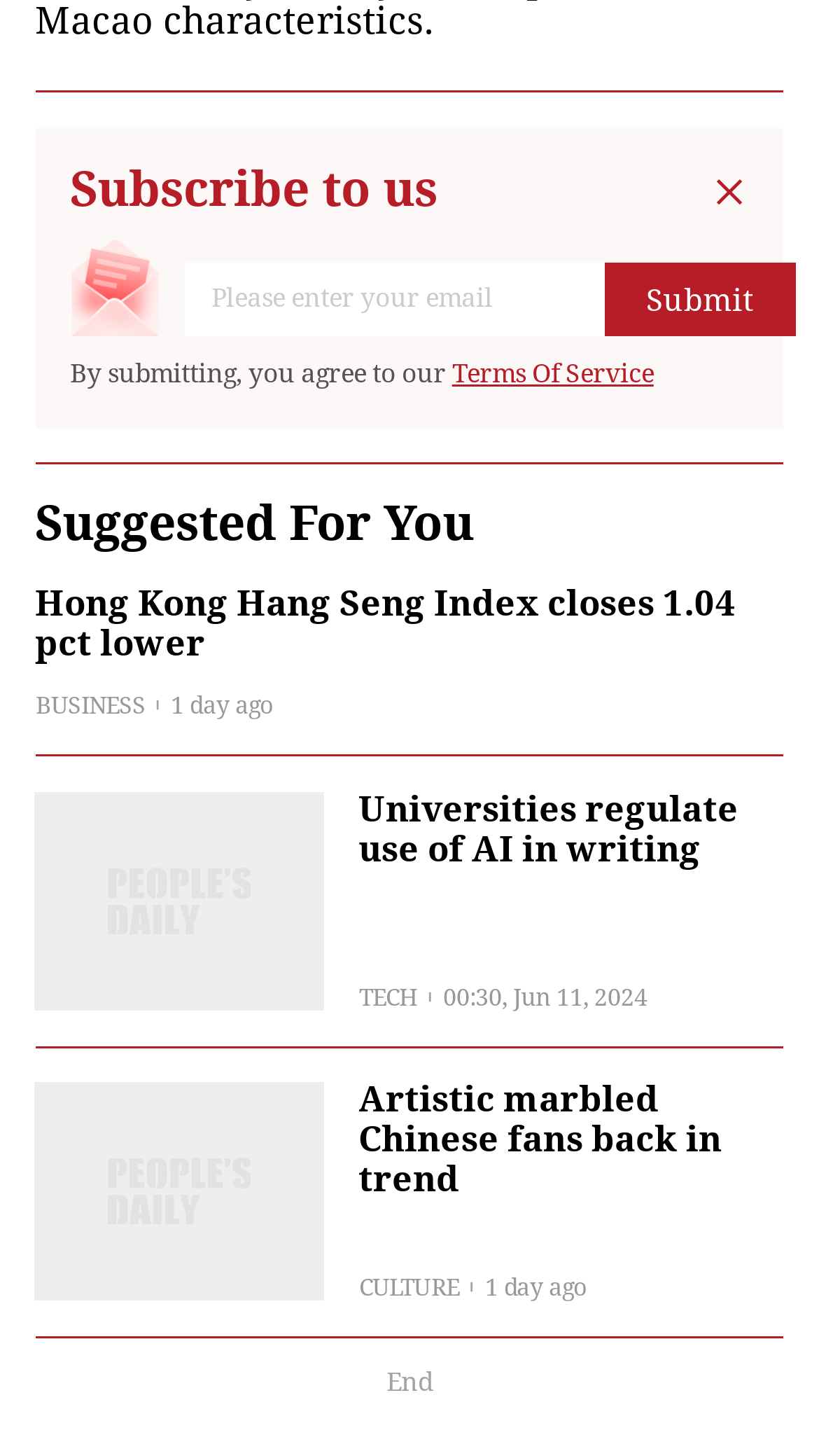What type of content is 'Hong Kong Hang Seng Index closes 1.04 pct lower'?
Respond to the question with a well-detailed and thorough answer.

The text 'Hong Kong Hang Seng Index closes 1.04 pct lower' is categorized under 'BUSINESS' and appears to be a news headline, suggesting that it is a piece of business news.